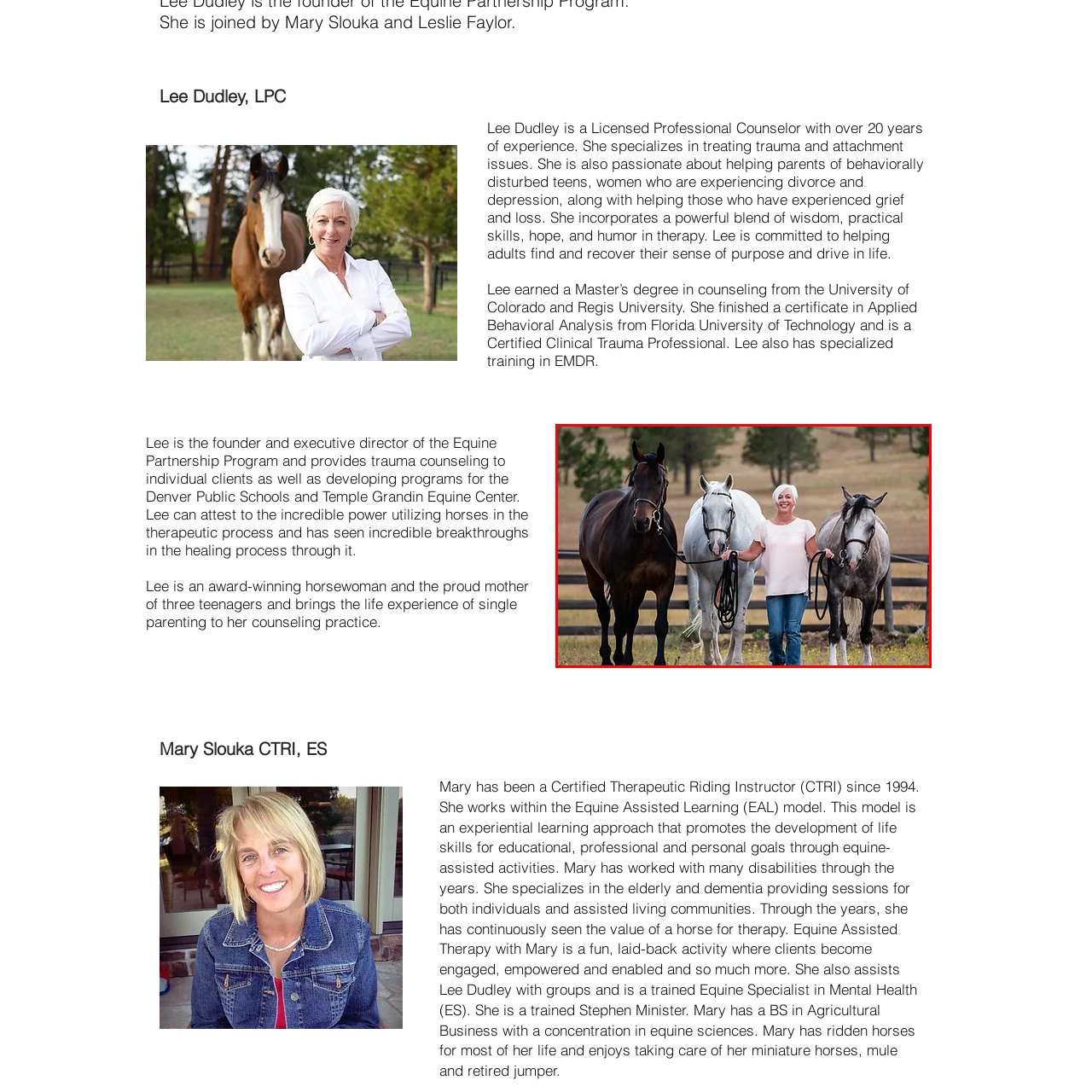Focus on the image within the purple boundary, How many horses are in the scene? 
Answer briefly using one word or phrase.

Three